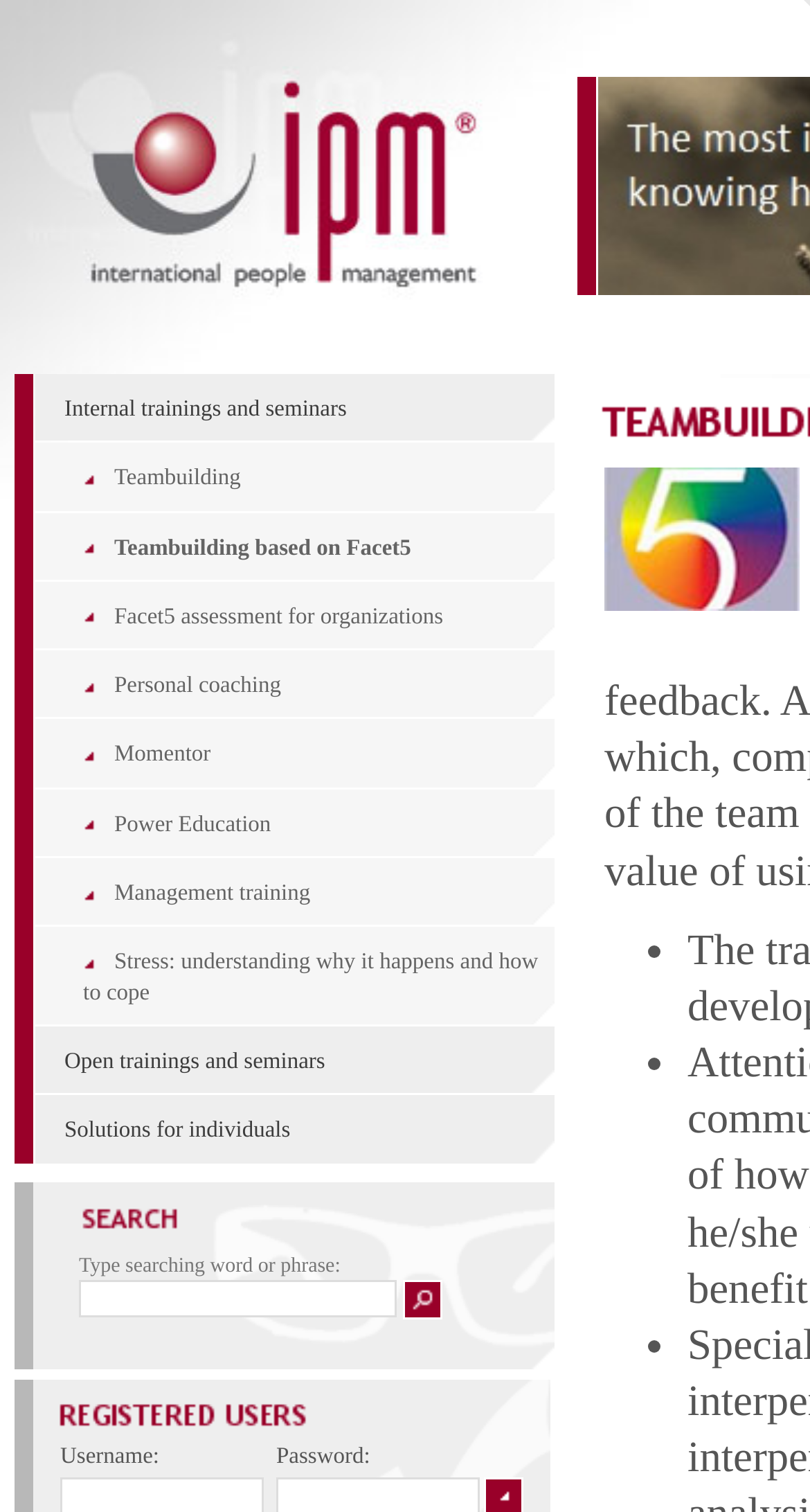Please determine the bounding box coordinates for the element that should be clicked to follow these instructions: "View Teambuilding based on Facet5 details".

[0.141, 0.354, 0.508, 0.37]